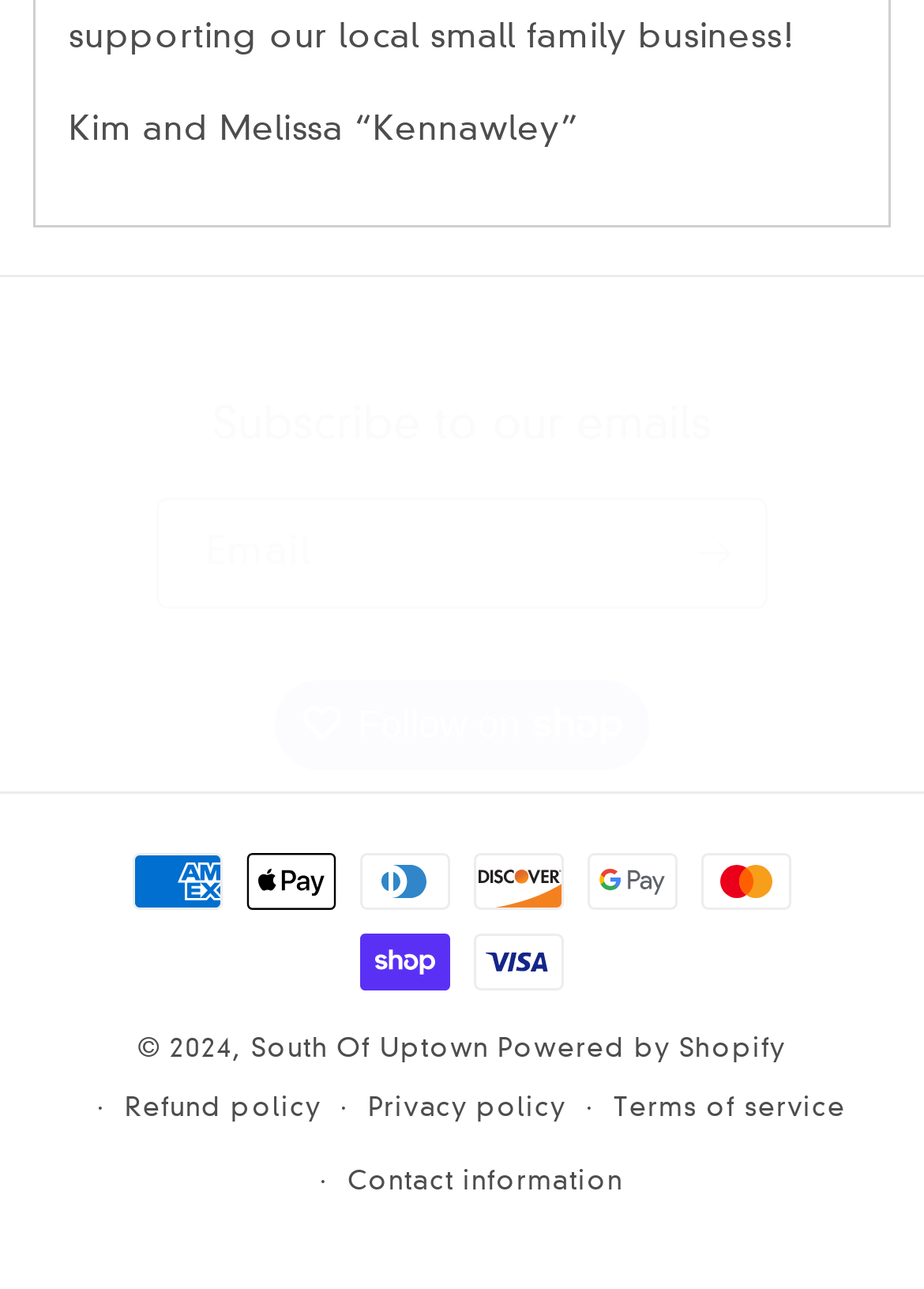Identify the bounding box coordinates of the region that should be clicked to execute the following instruction: "Enter email address".

[0.172, 0.389, 0.828, 0.471]